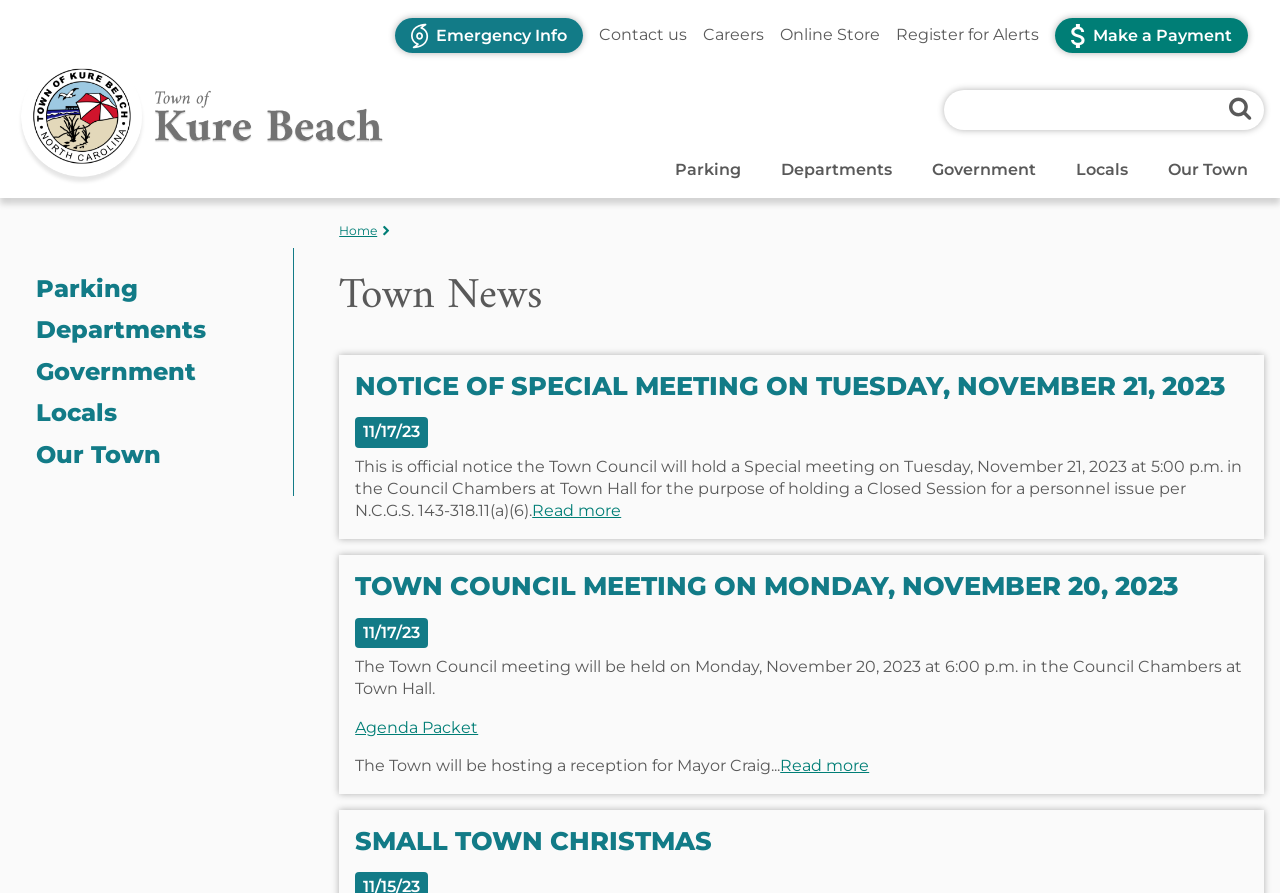Please give a concise answer to this question using a single word or phrase: 
What is the purpose of the Special meeting on Tuesday, November 21, 2023?

Closed Session for a personnel issue